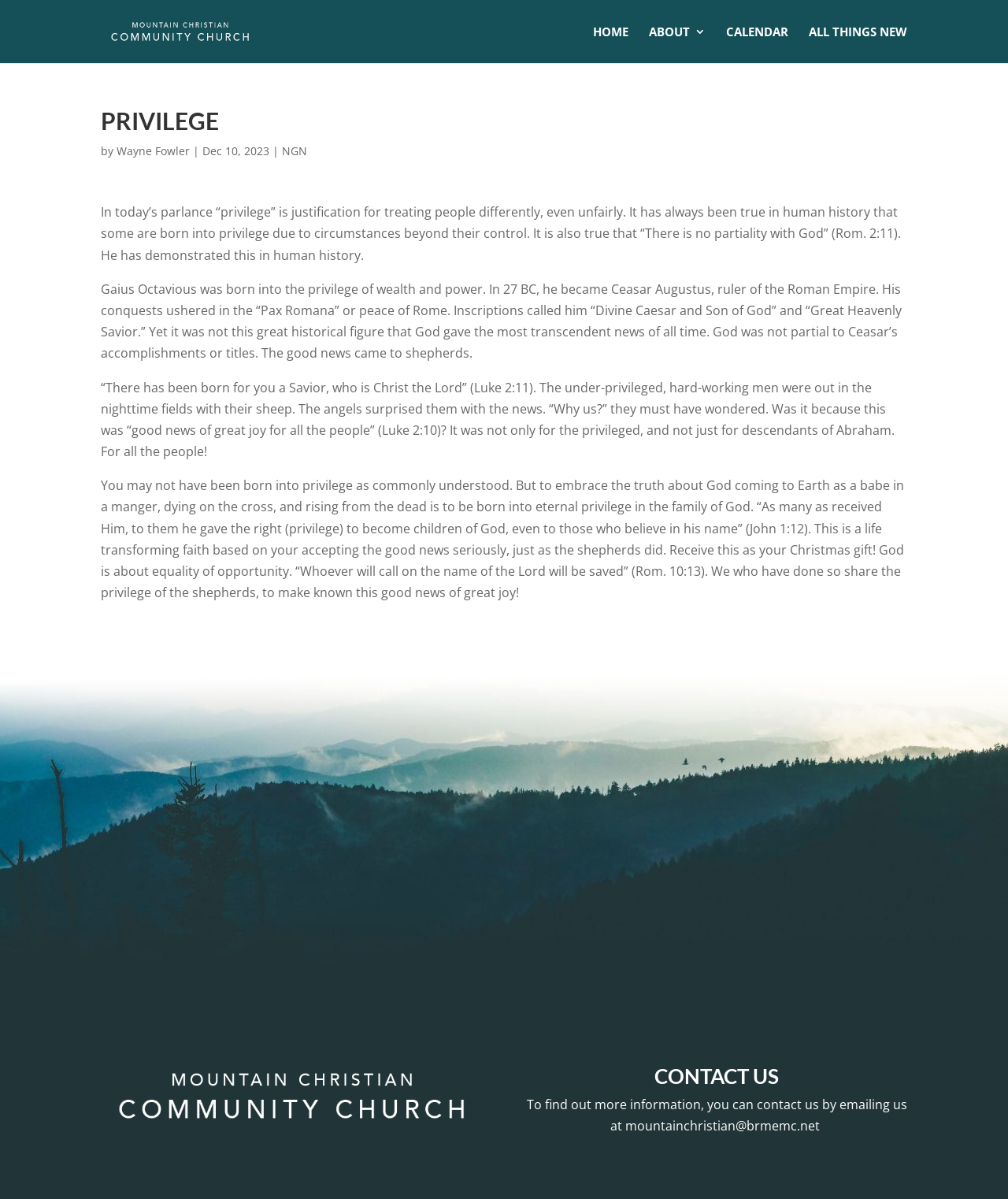Reply to the question with a brief word or phrase: What can be done to find out more information?

Contact by emailing